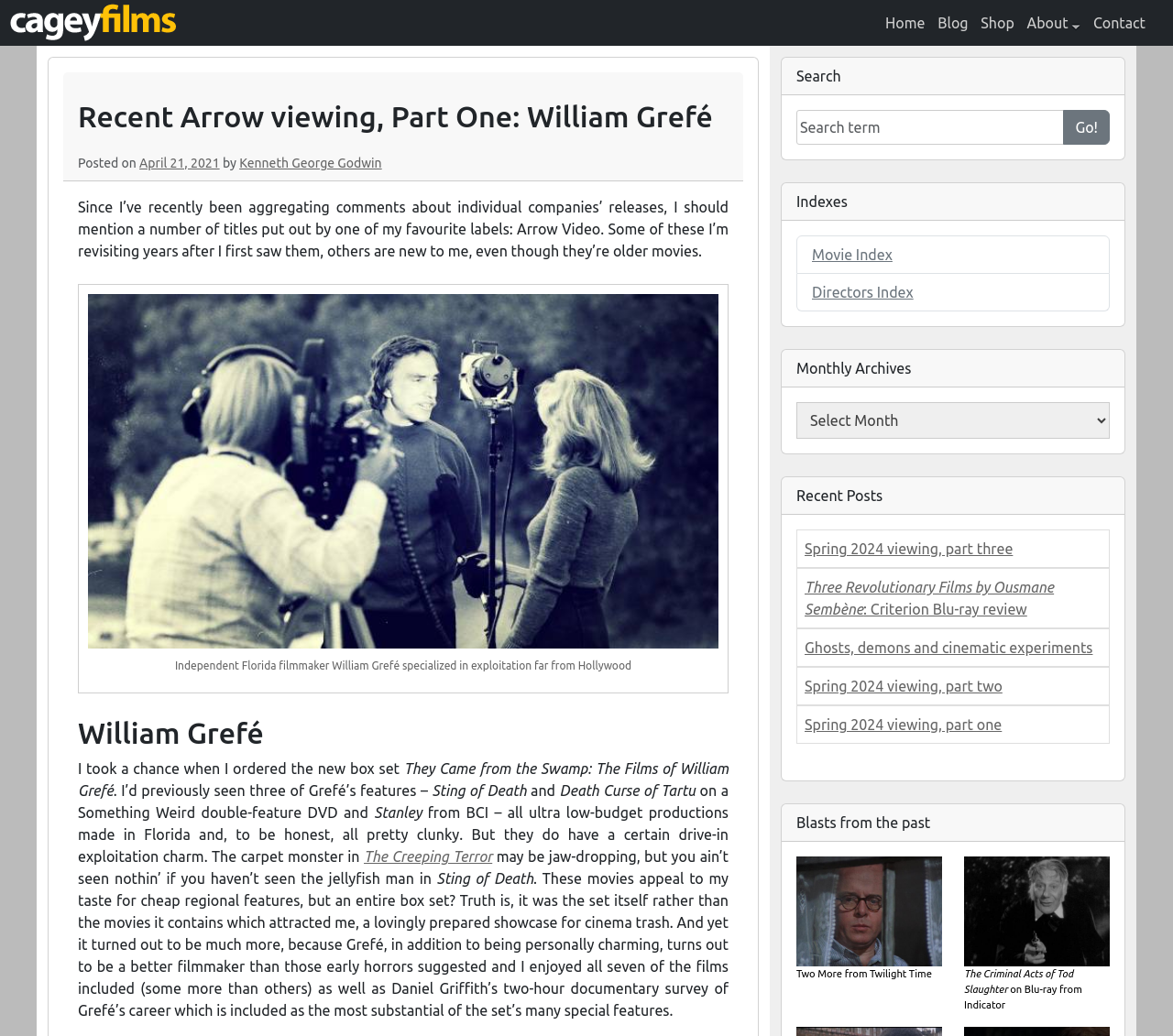What is the name of the filmmaker mentioned in the blog post?
Provide a well-explained and detailed answer to the question.

I read the text content of the webpage and found that the filmmaker mentioned is William Grefé, who is the subject of the blog post.